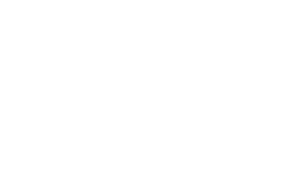Illustrate the image with a detailed caption.

The image showcases vibrant and colorful dishes from Tap Tap, a Haitian restaurant located in Miami Beach. Renowned for its lively atmosphere and rich culinary offerings, the restaurant features an array of dishes that celebrate traditional Haitian flavors. The presentation of the food is both artistic and inviting, reflecting the restaurant’s commitment to authenticity and creativity in its cuisine. A visual feast of colors and textures, this image embodies the essence of Haitian culture and hospitality, inviting guests to indulge in a unique dining experience.